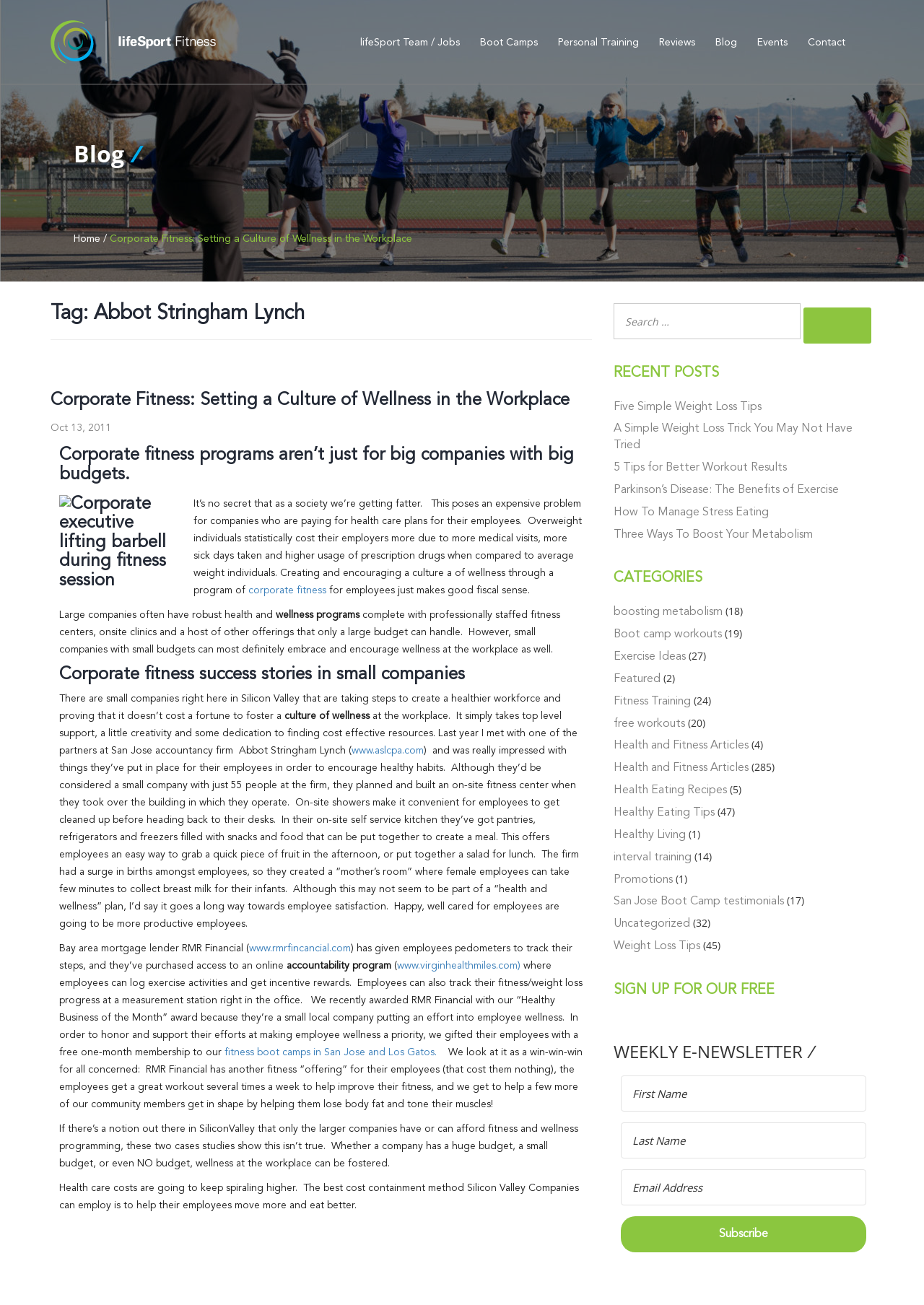Explain the webpage in detail.

The webpage is about LifeSport Fitness, with a focus on corporate fitness and wellness. At the top, there is a logo and a navigation menu with links to various sections, including "Boot Camps", "Personal Training", "Reviews", "Blog", "Events", and "Contact". 

Below the navigation menu, there is a heading "Blog" followed by a link to a blog post titled "Corporate Fitness: Setting a Culture of Wellness in the Workplace". The post discusses the importance of corporate fitness programs, citing the benefits of encouraging a culture of wellness in the workplace. It also shares success stories of small companies in Silicon Valley that have implemented wellness programs, including Abbot Stringham Lynch and RMR Financial.

The blog post is accompanied by an image of a corporate executive lifting a barbell during a fitness session. The text is divided into sections with headings, including "Corporate fitness success stories in small companies" and "Health care costs are going to keep spiraling higher". There are also links to other relevant articles and resources throughout the post.

On the right-hand side of the page, there is a search box and a section titled "RECENT POSTS" with links to five recent blog posts. Below that, there is a section titled "CATEGORIES" with links to various categories, including "boosting metabolism", "Boot camp workouts", and "Health and Fitness Articles". Each category has a number in parentheses, indicating the number of posts in that category.